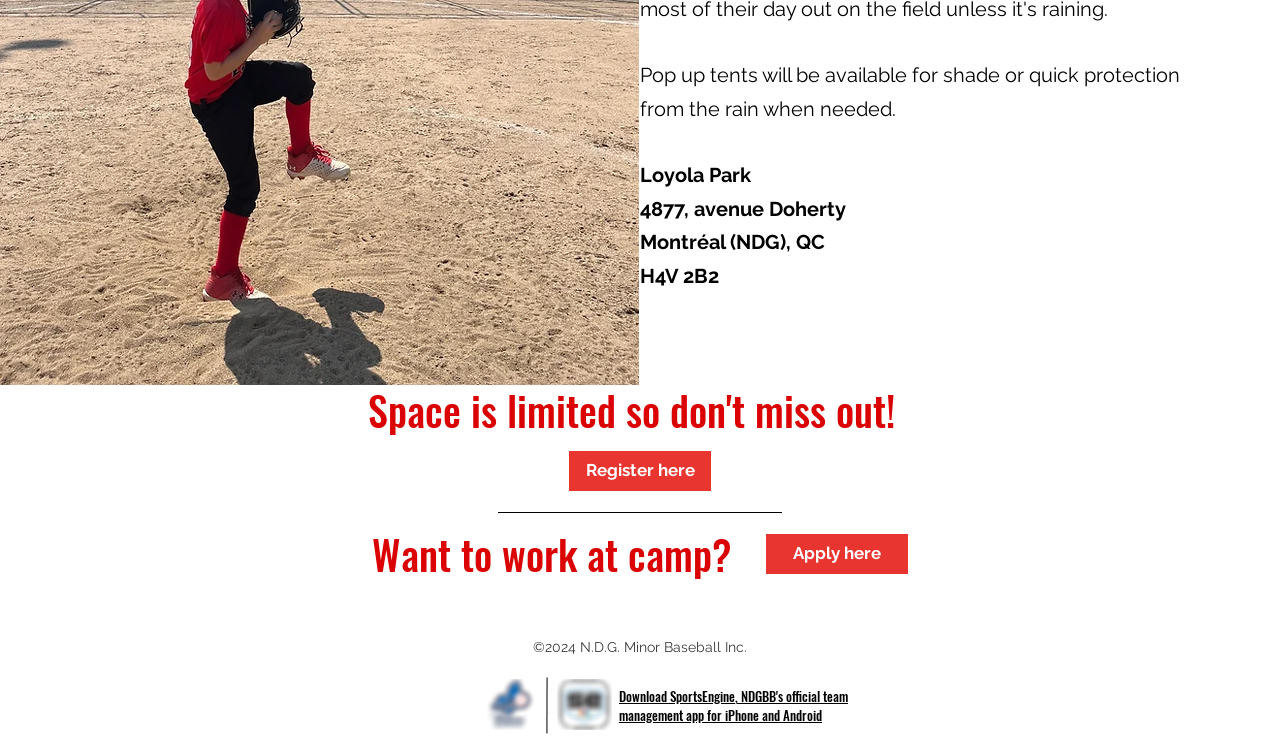What is the name of the organization?
From the screenshot, provide a brief answer in one word or phrase.

N.D.G. Minor Baseball Inc.